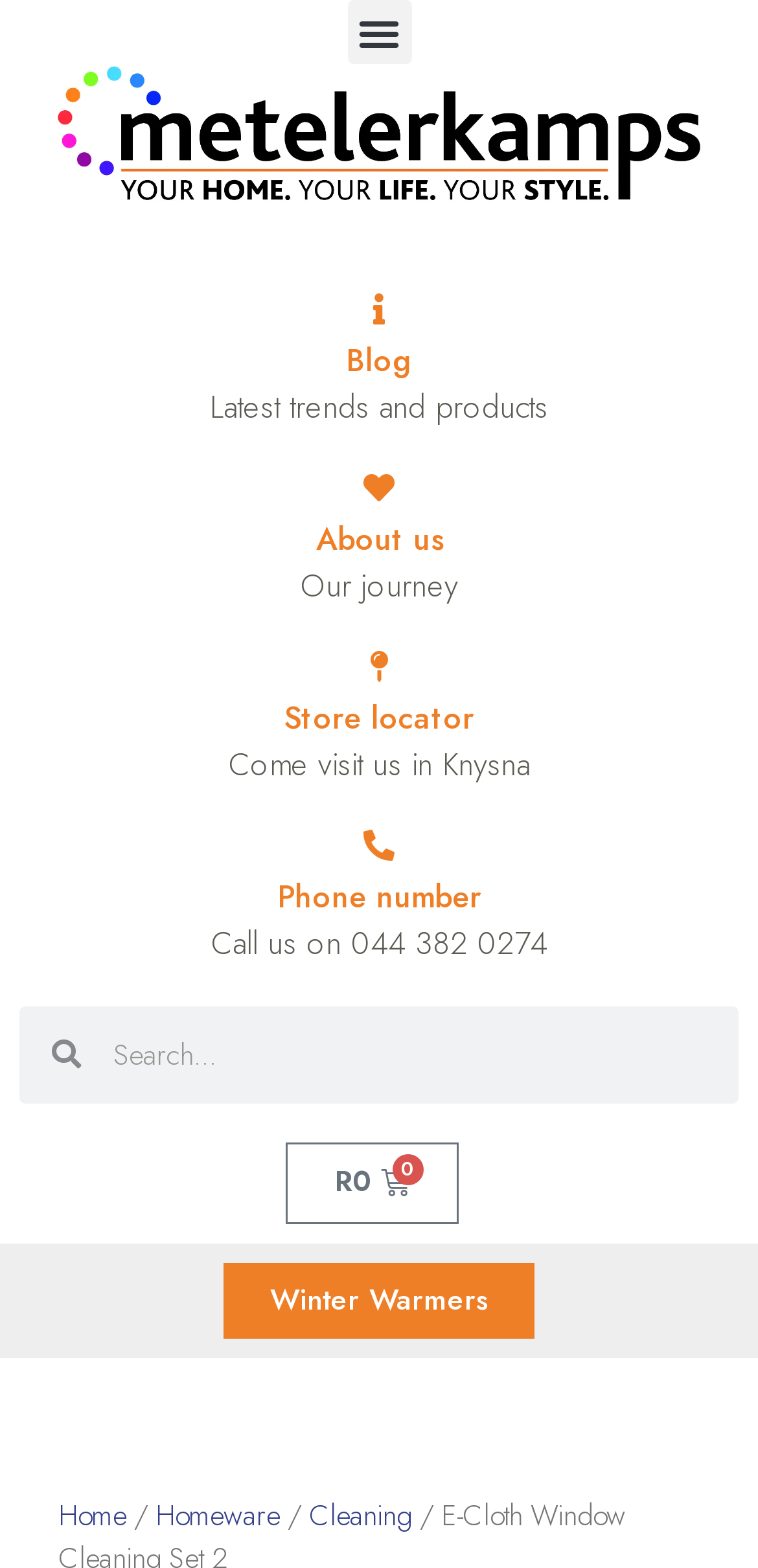Identify the bounding box coordinates of the clickable region necessary to fulfill the following instruction: "Search for something". The bounding box coordinates should be four float numbers between 0 and 1, i.e., [left, top, right, bottom].

[0.107, 0.641, 0.974, 0.703]